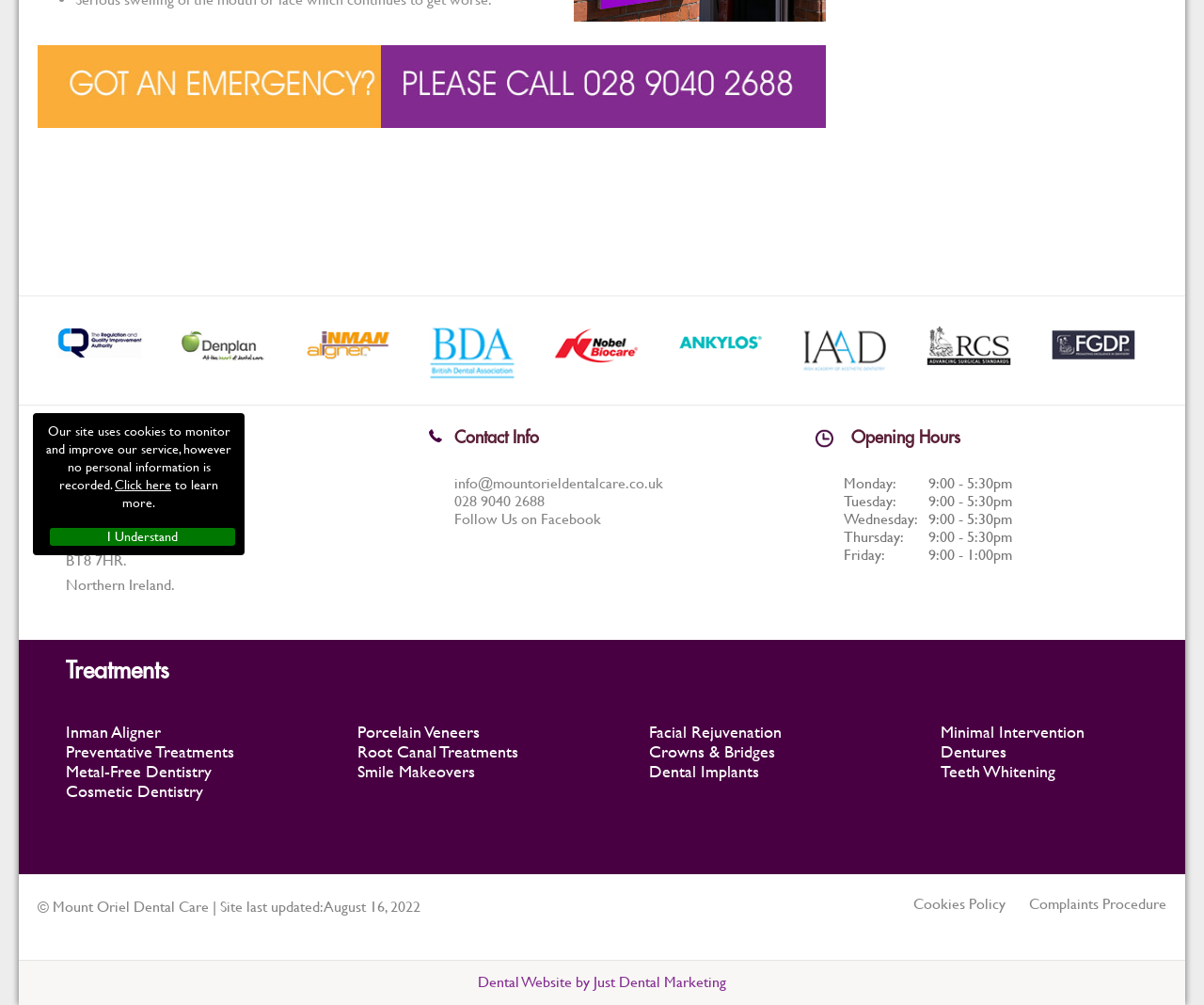Locate the UI element described by Crowns & Bridges in the provided webpage screenshot. Return the bounding box coordinates in the format (top-left x, top-left y, bottom-right x, bottom-right y), ensuring all values are between 0 and 1.

[0.539, 0.737, 0.644, 0.757]